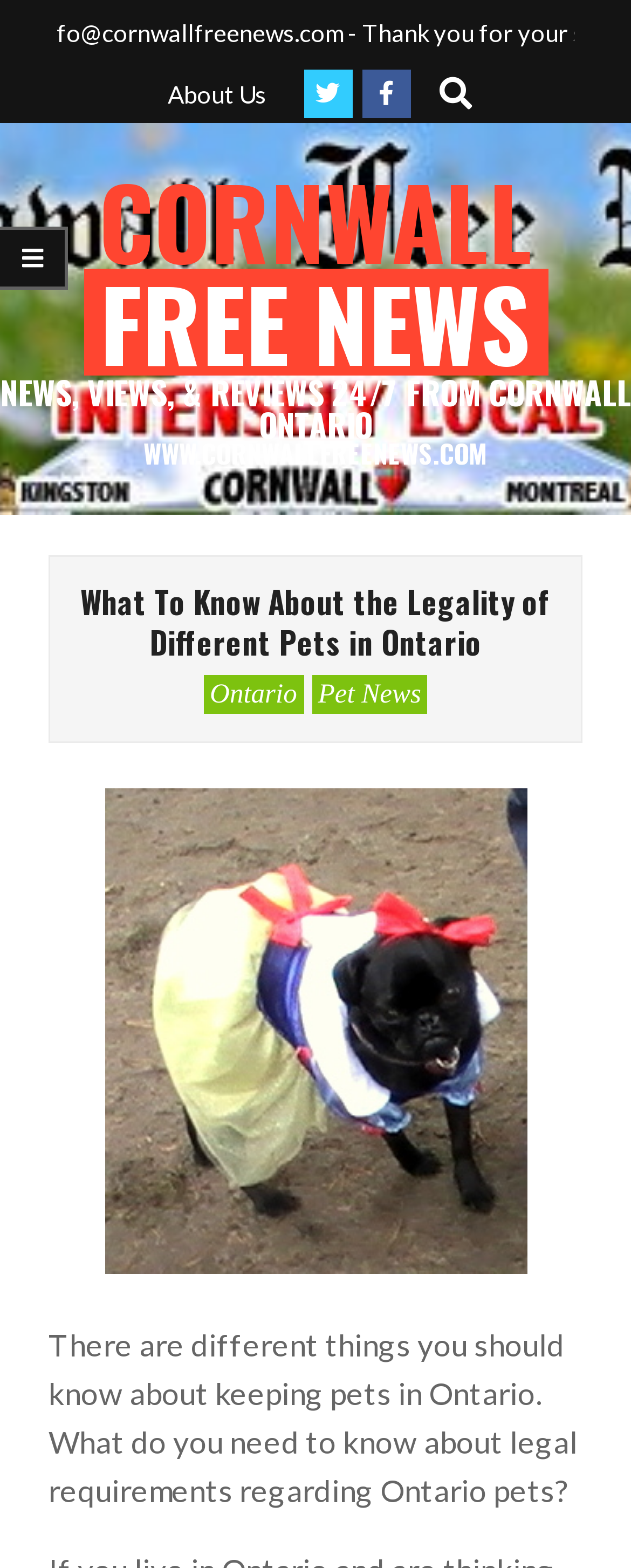What is the name of the news website?
Using the information from the image, answer the question thoroughly.

The link 'CORNWALL FREE NEWS NEWS, VIEWS, & REVIEWS 24/7 FROM CORNWALL ONTARIO WWW.CORNWALLFREENEWS.COM' indicates that the name of the news website is Cornwall Free News.